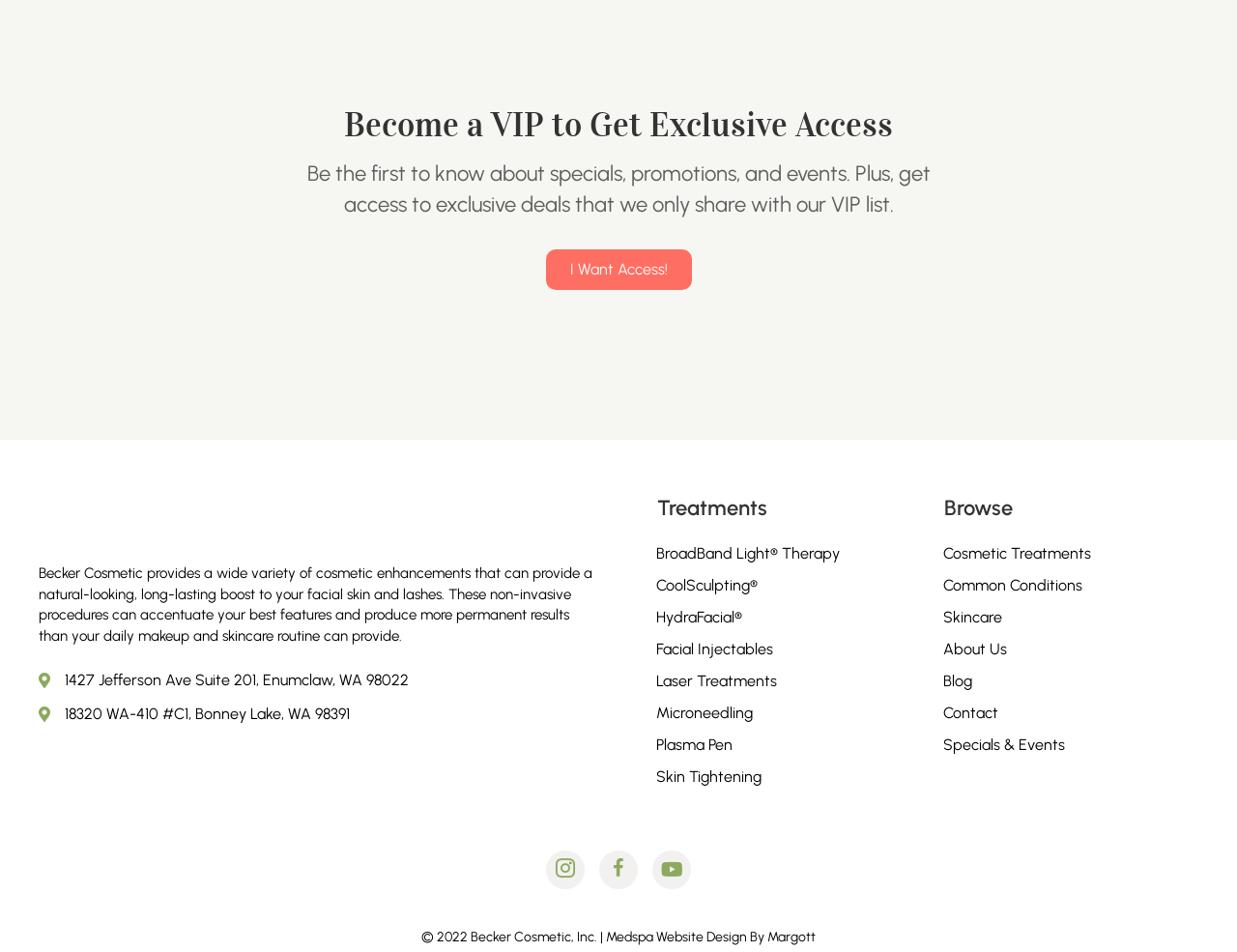Can you identify the bounding box coordinates of the clickable region needed to carry out this instruction: 'Click the 'About Us' link'? The coordinates should be four float numbers within the range of 0 to 1, stated as [left, top, right, bottom].

[0.752, 0.666, 0.984, 0.698]